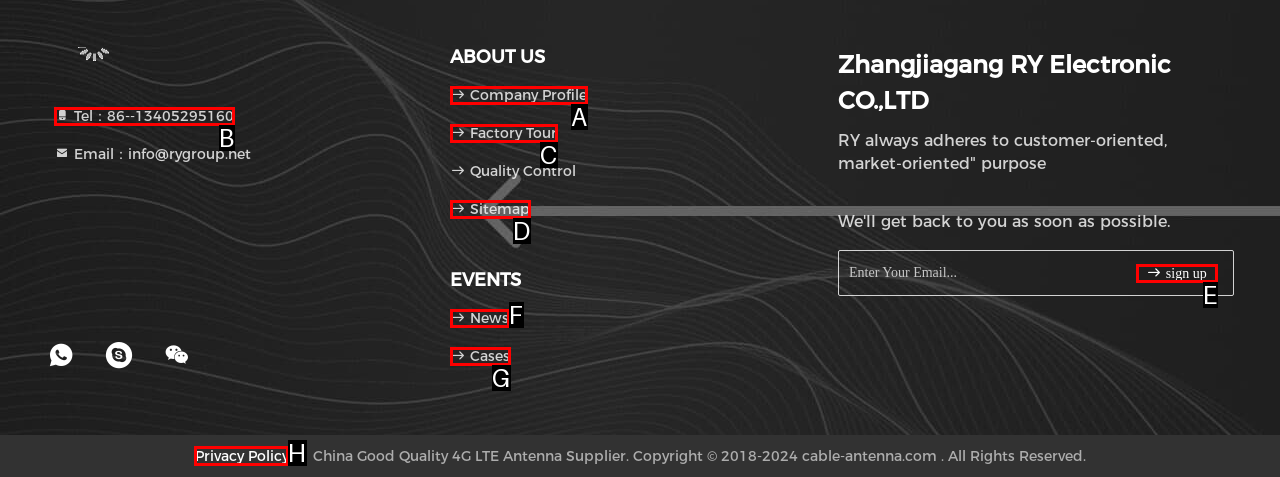Based on the choices marked in the screenshot, which letter represents the correct UI element to perform the task: read the article by Helen?

None